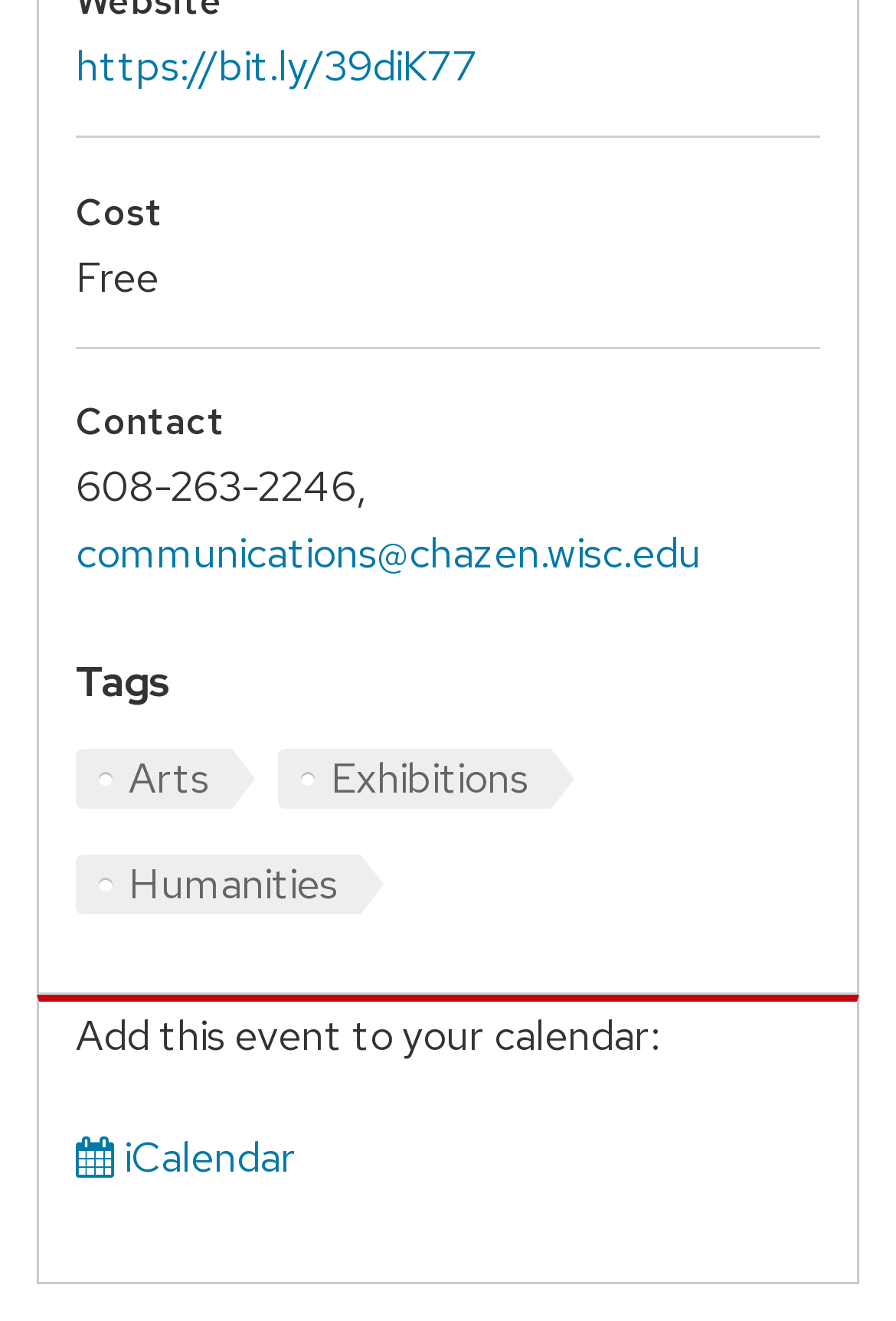What is the cost of the event?
Based on the image, please offer an in-depth response to the question.

The cost of the event is mentioned as 'Free' on the webpage, which is indicated by the StaticText element with the text 'Free' at coordinates [0.085, 0.189, 0.177, 0.229].